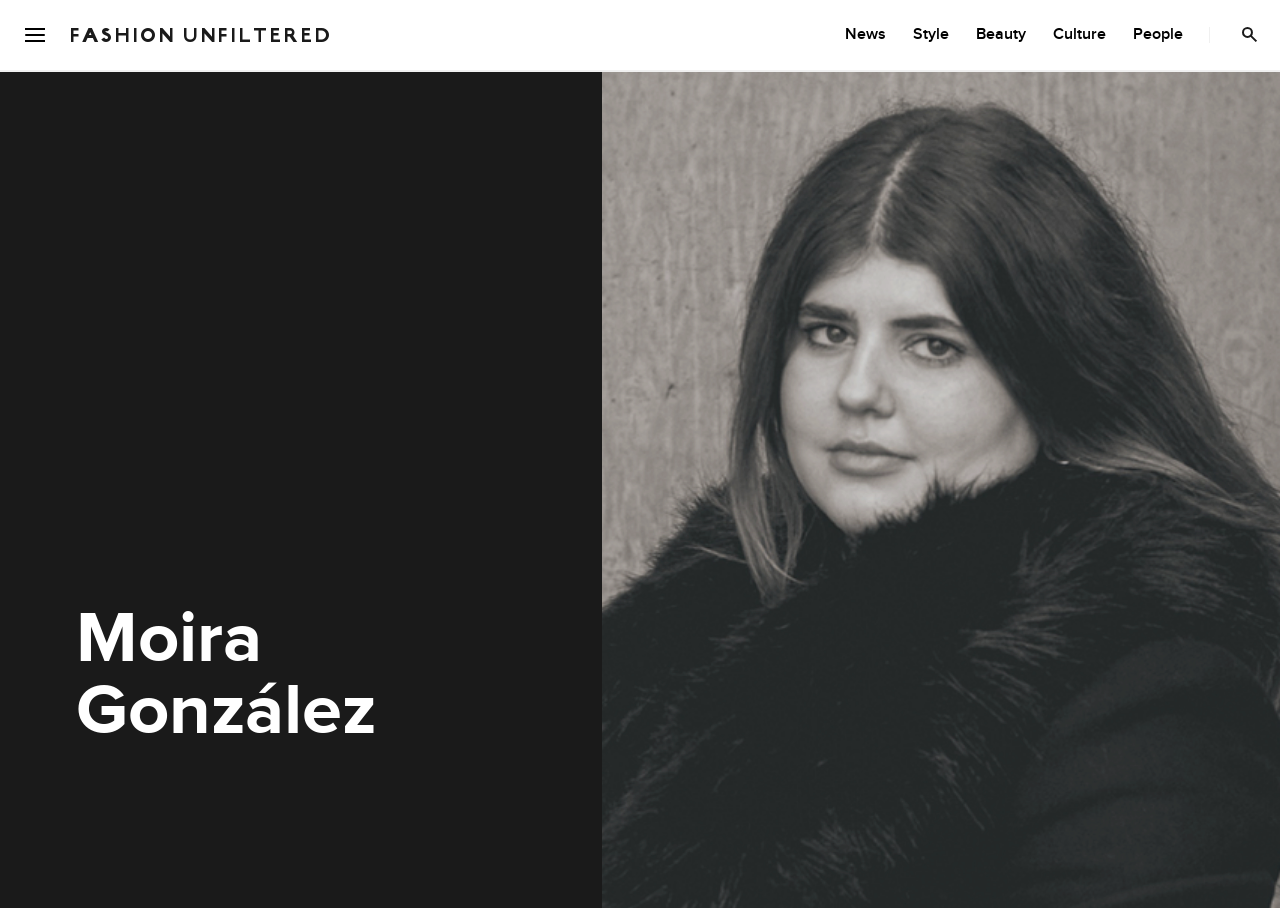Specify the bounding box coordinates for the region that must be clicked to perform the given instruction: "Go to News".

[0.66, 0.03, 0.692, 0.047]